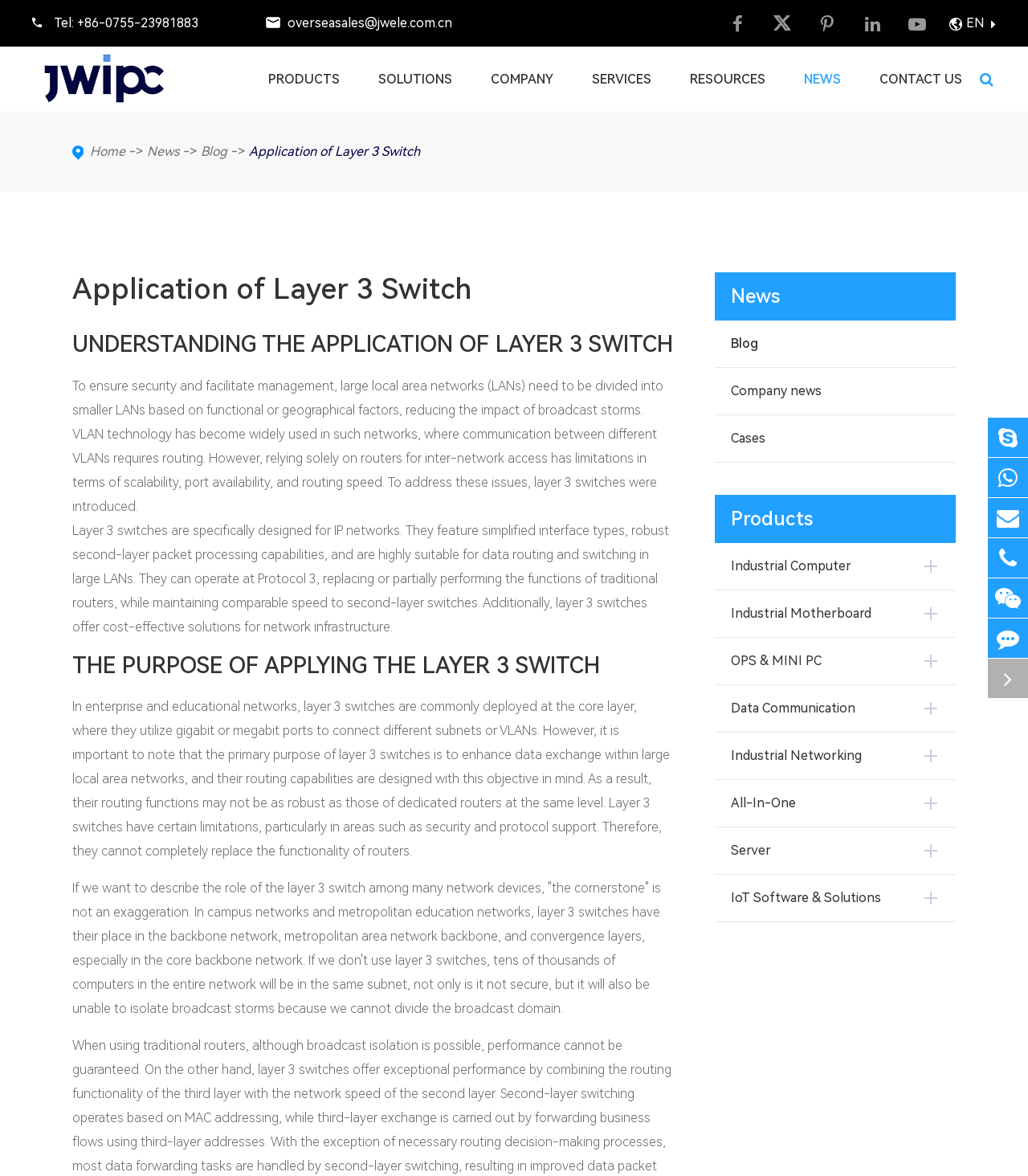Extract the bounding box coordinates for the HTML element that matches this description: "Application of Layer 3 Switch". The coordinates should be four float numbers between 0 and 1, i.e., [left, top, right, bottom].

[0.242, 0.122, 0.409, 0.135]